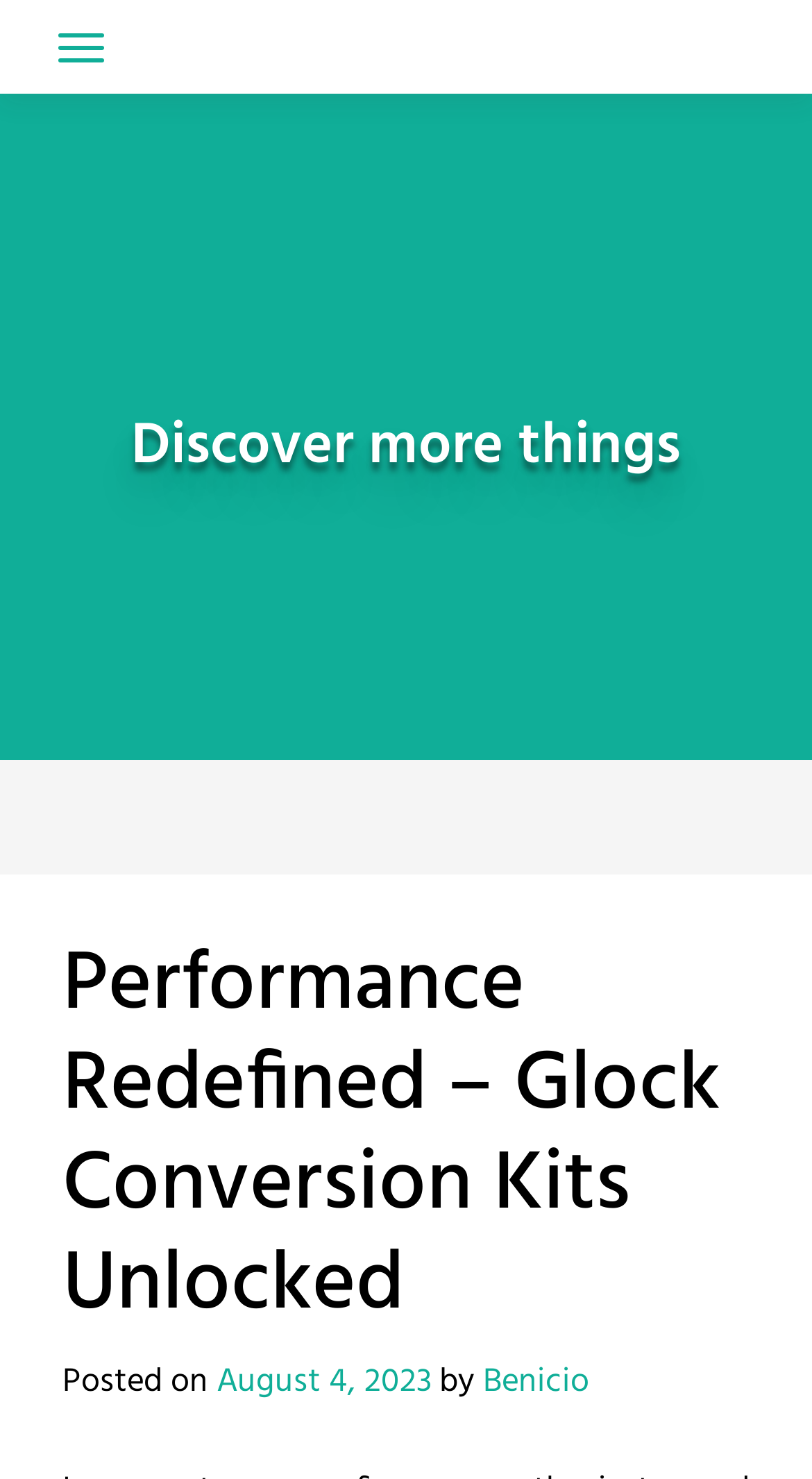Using floating point numbers between 0 and 1, provide the bounding box coordinates in the format (top-left x, top-left y, bottom-right x, bottom-right y). Locate the UI element described here: August 4, 2023

[0.267, 0.916, 0.531, 0.953]